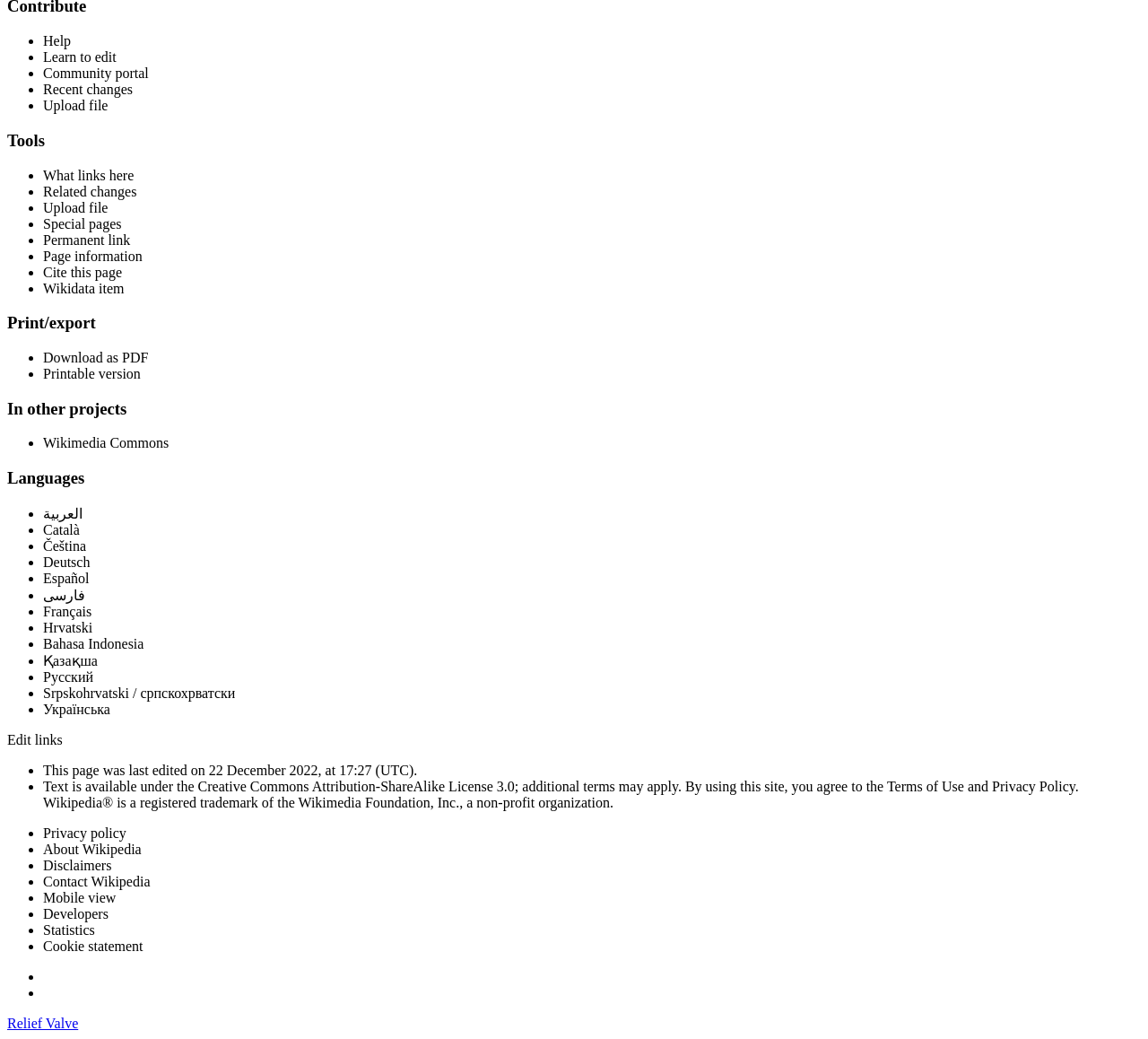Identify the bounding box coordinates of the area that should be clicked in order to complete the given instruction: "Download as PDF". The bounding box coordinates should be four float numbers between 0 and 1, i.e., [left, top, right, bottom].

[0.038, 0.337, 0.129, 0.351]